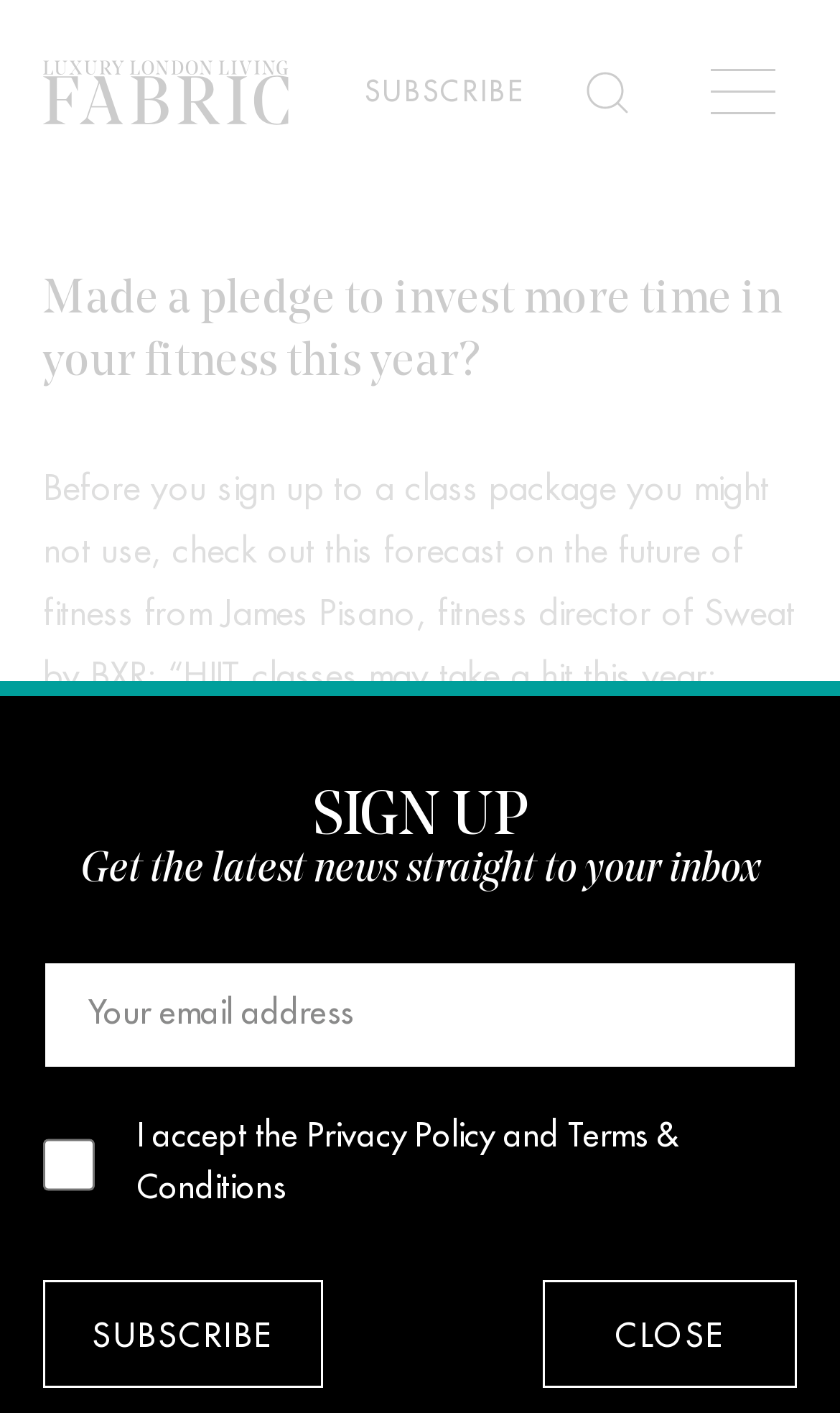What is required to sign up?
Provide a thorough and detailed answer to the question.

To sign up, an email address is required, as indicated by the textbox element with the label 'Your email address' and the 'required' attribute set to True.